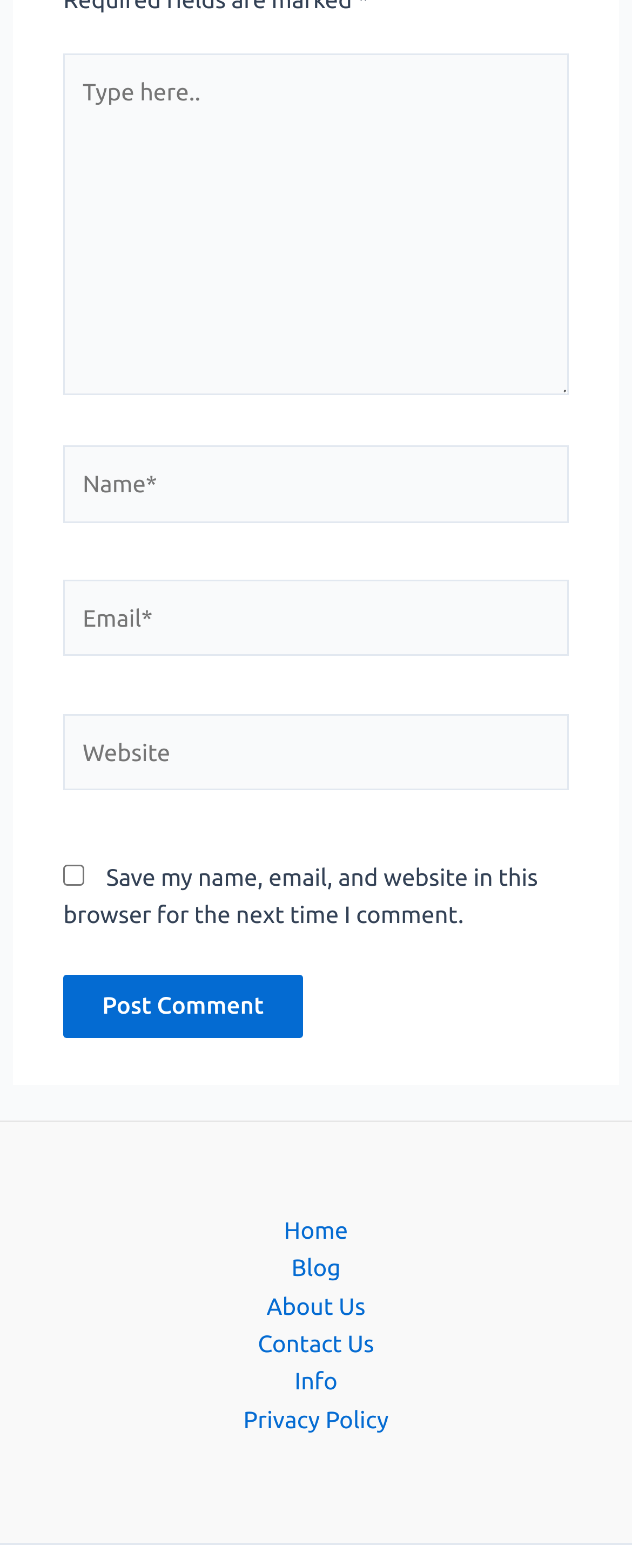What is the purpose of the text box at the top?
Using the image, provide a detailed and thorough answer to the question.

The text box at the top has a placeholder text 'Type here..' and is required, indicating that it is a field for users to input some text, likely a comment or message.